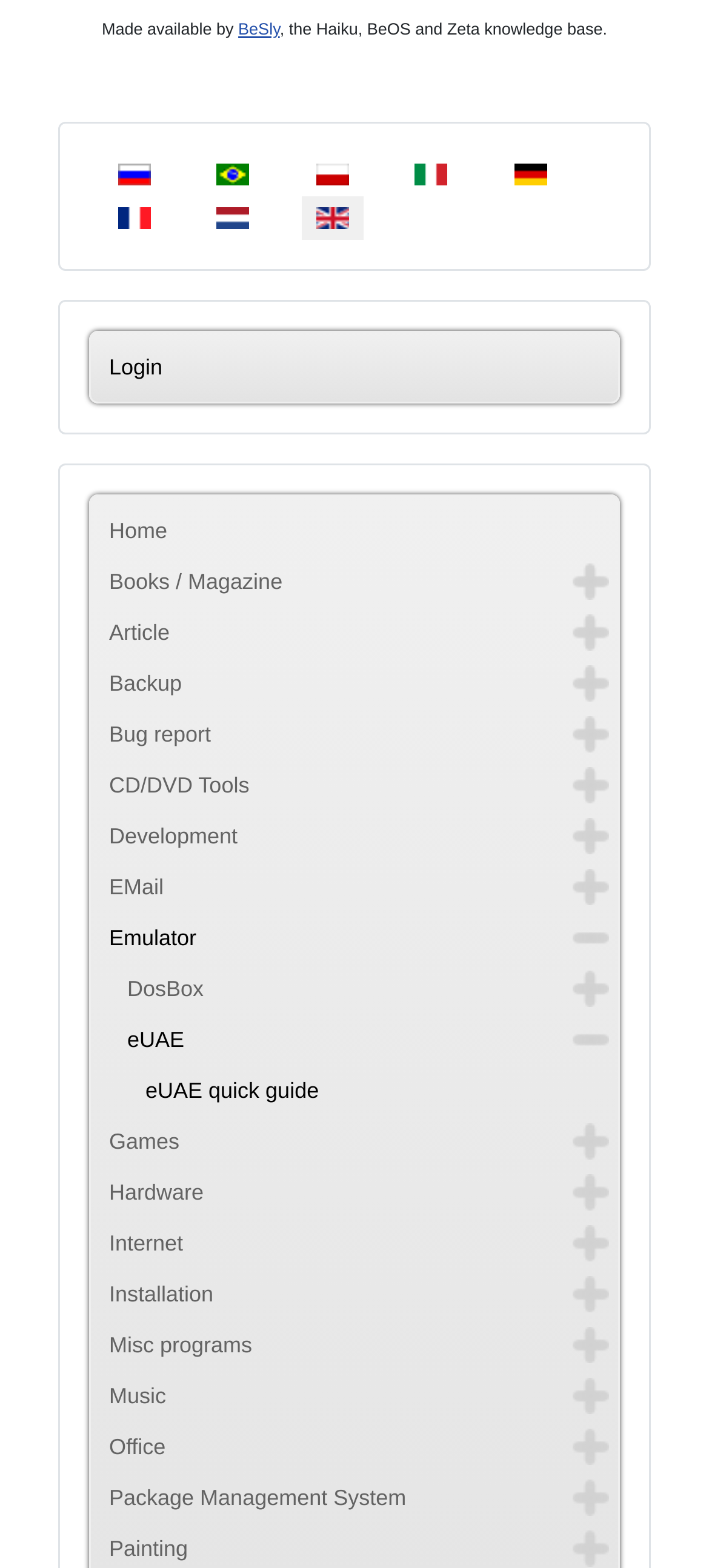Please predict the bounding box coordinates (top-left x, top-left y, bottom-right x, bottom-right y) for the UI element in the screenshot that fits the description: Misc programs

[0.141, 0.841, 0.808, 0.874]